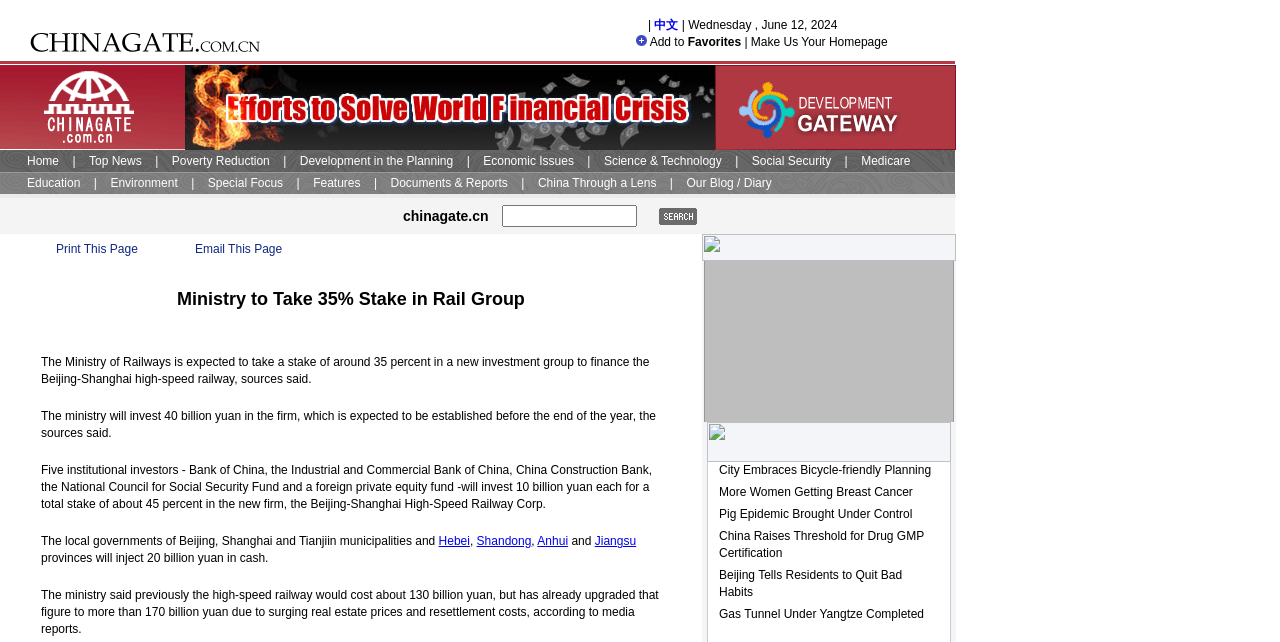What is the estimated cost of the high-speed railway?
Analyze the screenshot and provide a detailed answer to the question.

According to the article, the ministry previously estimated the cost of the high-speed railway to be around 130 billion yuan, but due to surging real estate prices and resettlement costs, the estimated cost has been upgraded to more than 170 billion yuan.